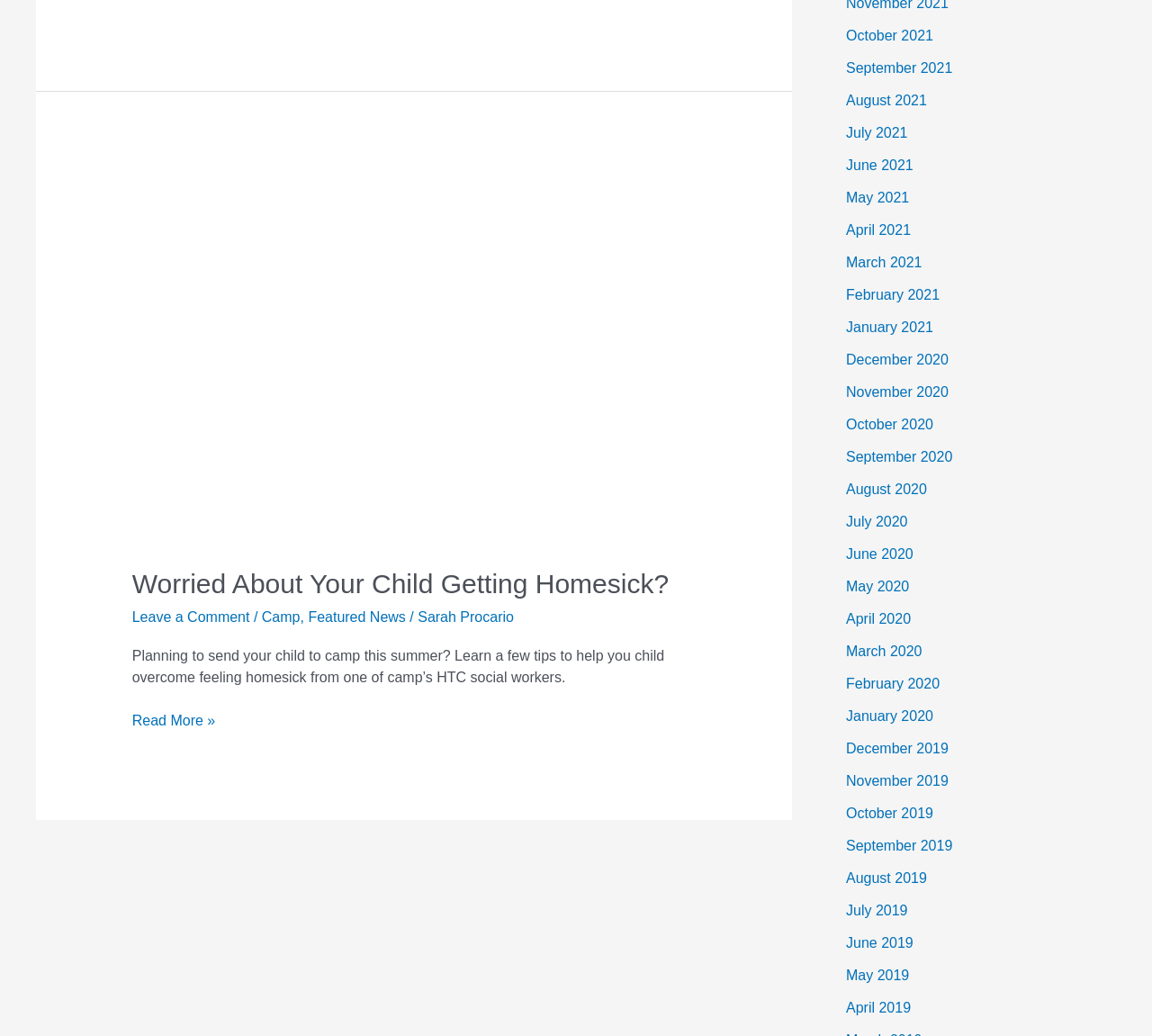What is the purpose of the article?
Using the image, provide a concise answer in one word or a short phrase.

To provide tips to overcome homesickness